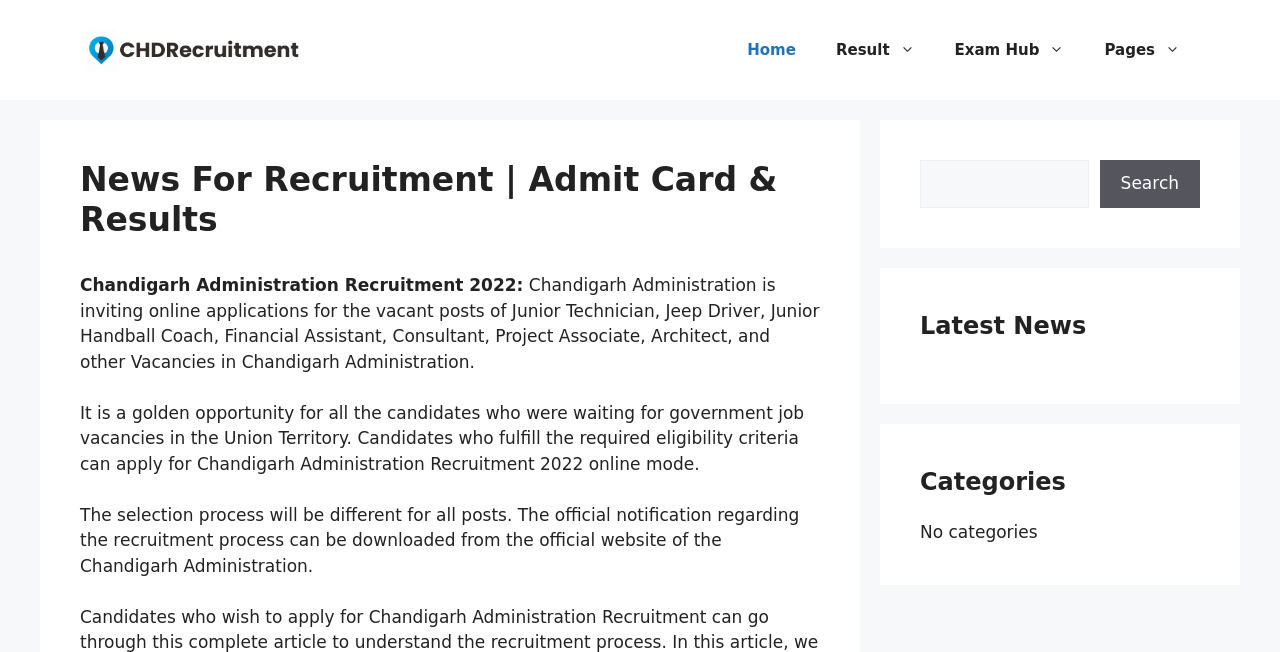Find the bounding box coordinates for the element described here: "parent_node: Search name="s"".

[0.719, 0.245, 0.851, 0.318]